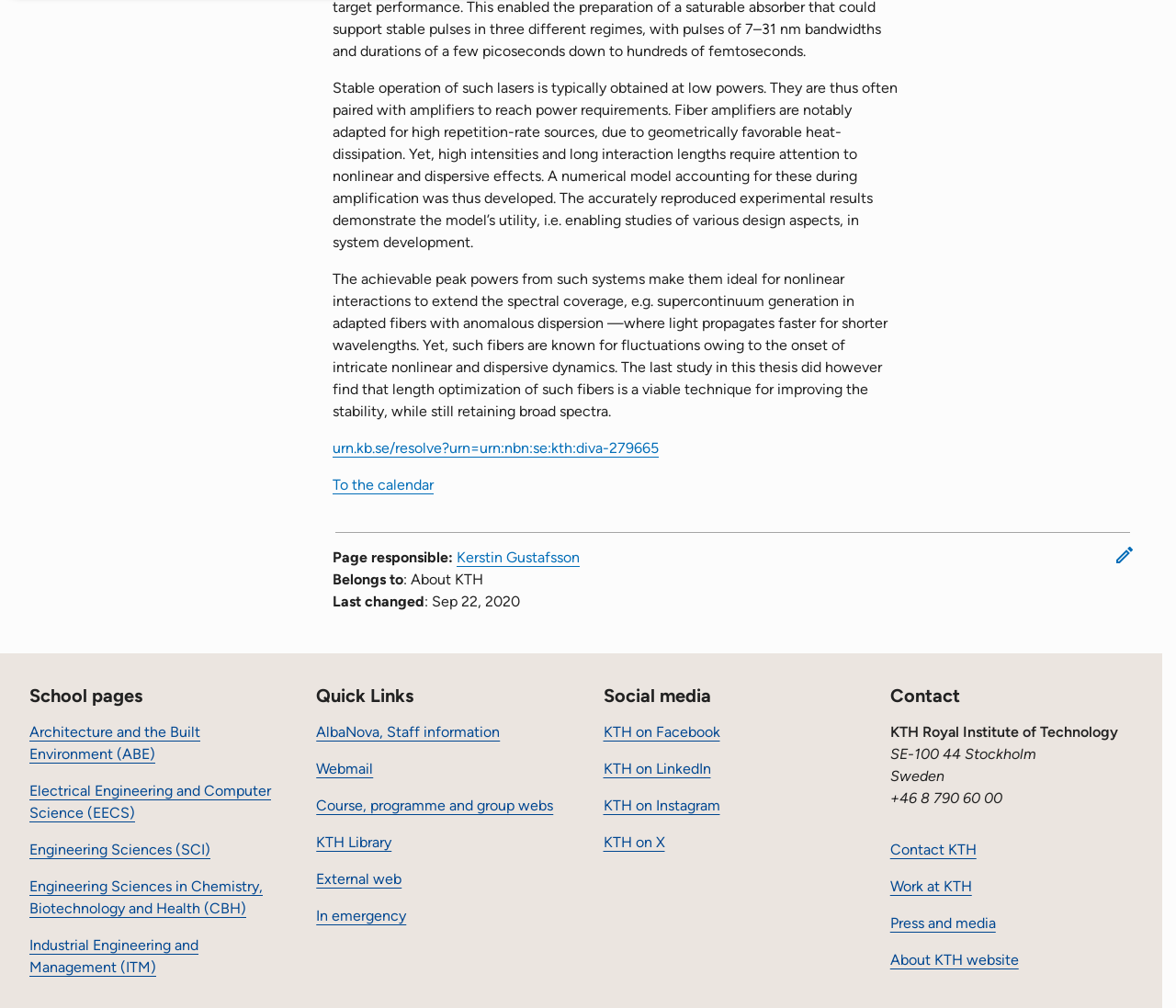Please determine the bounding box coordinates for the element that should be clicked to follow these instructions: "View the '45 Years Exhibition Video'".

None